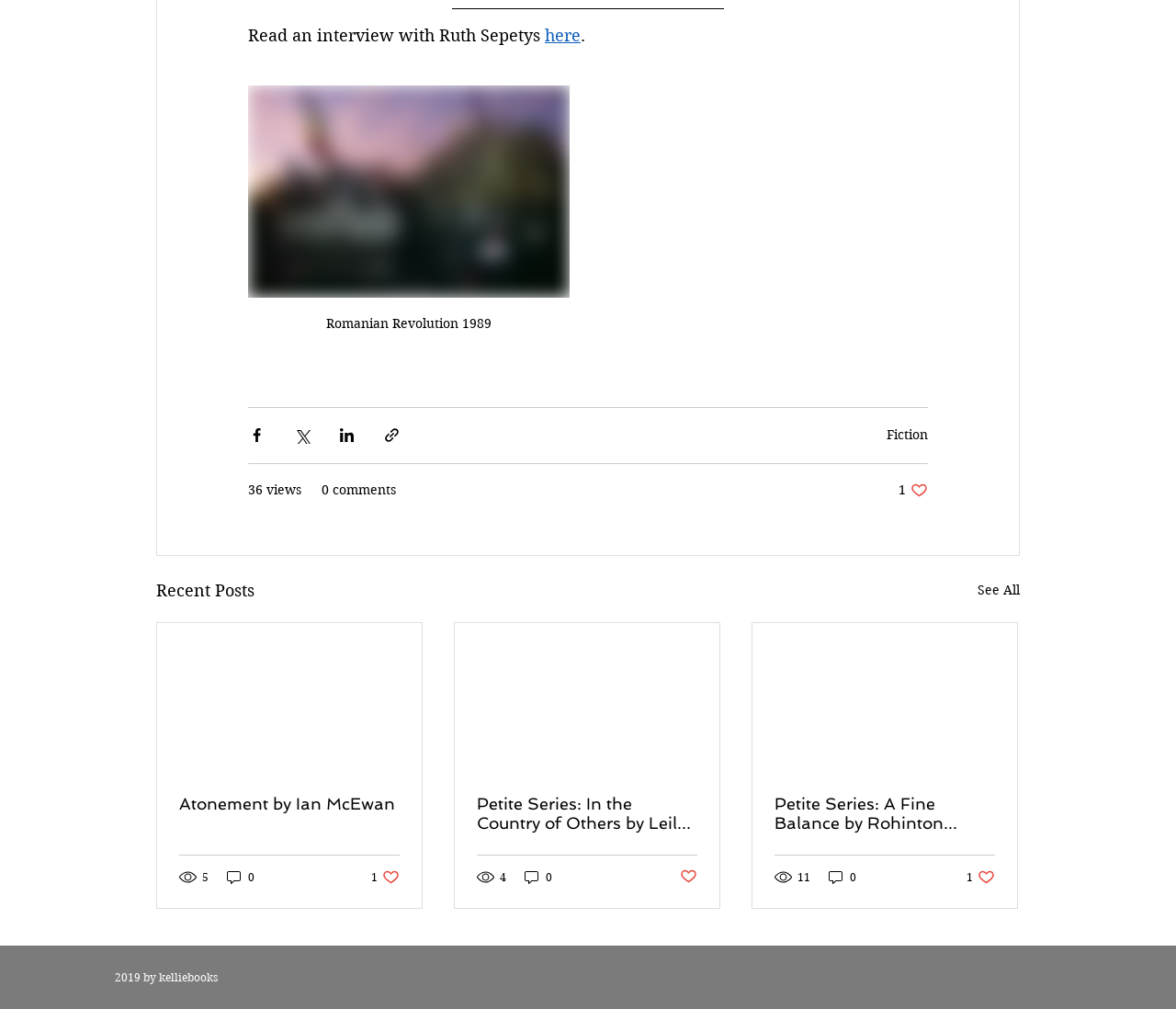Find the UI element described as: "here" and predict its bounding box coordinates. Ensure the coordinates are four float numbers between 0 and 1, [left, top, right, bottom].

[0.463, 0.026, 0.494, 0.045]